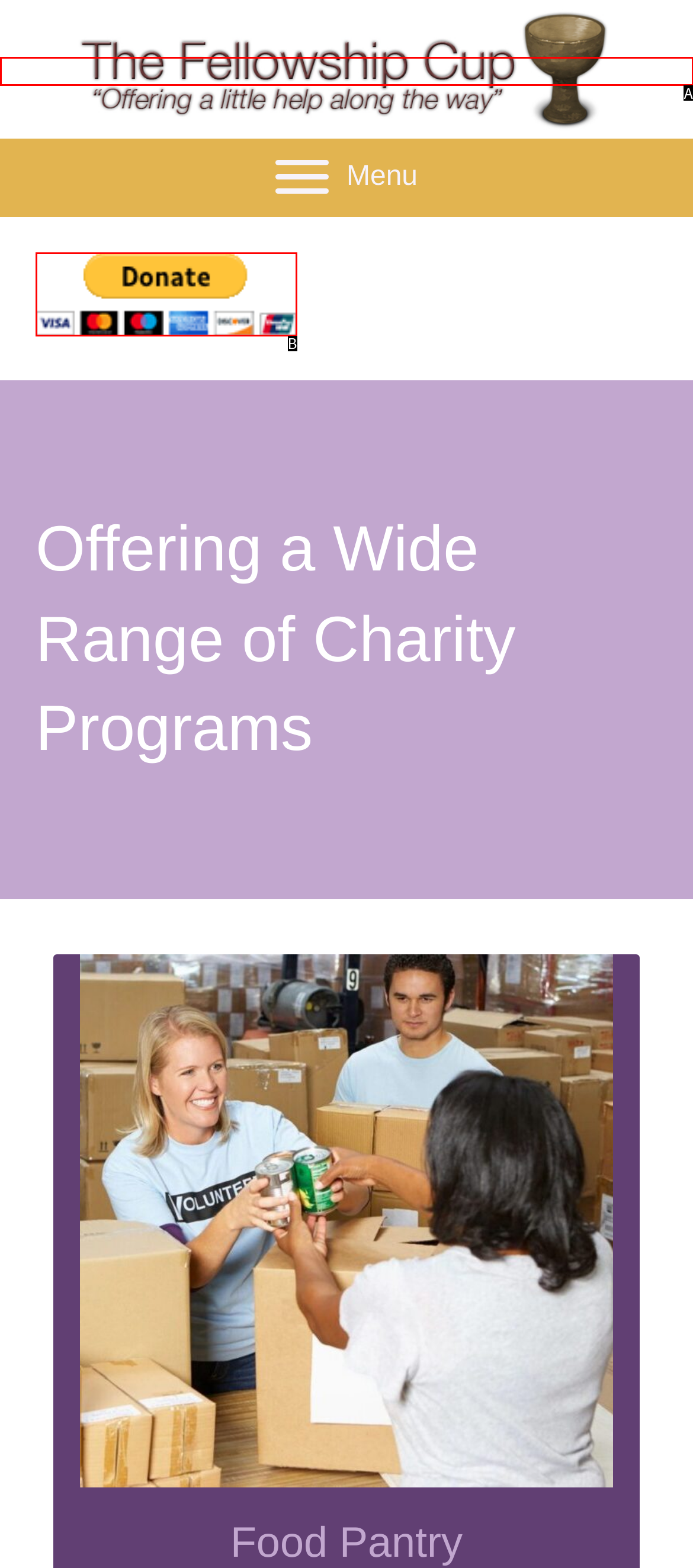Identify the letter of the option that best matches the following description: alt="The Fellowship Cup" title="TFC logo". Respond with the letter directly.

A